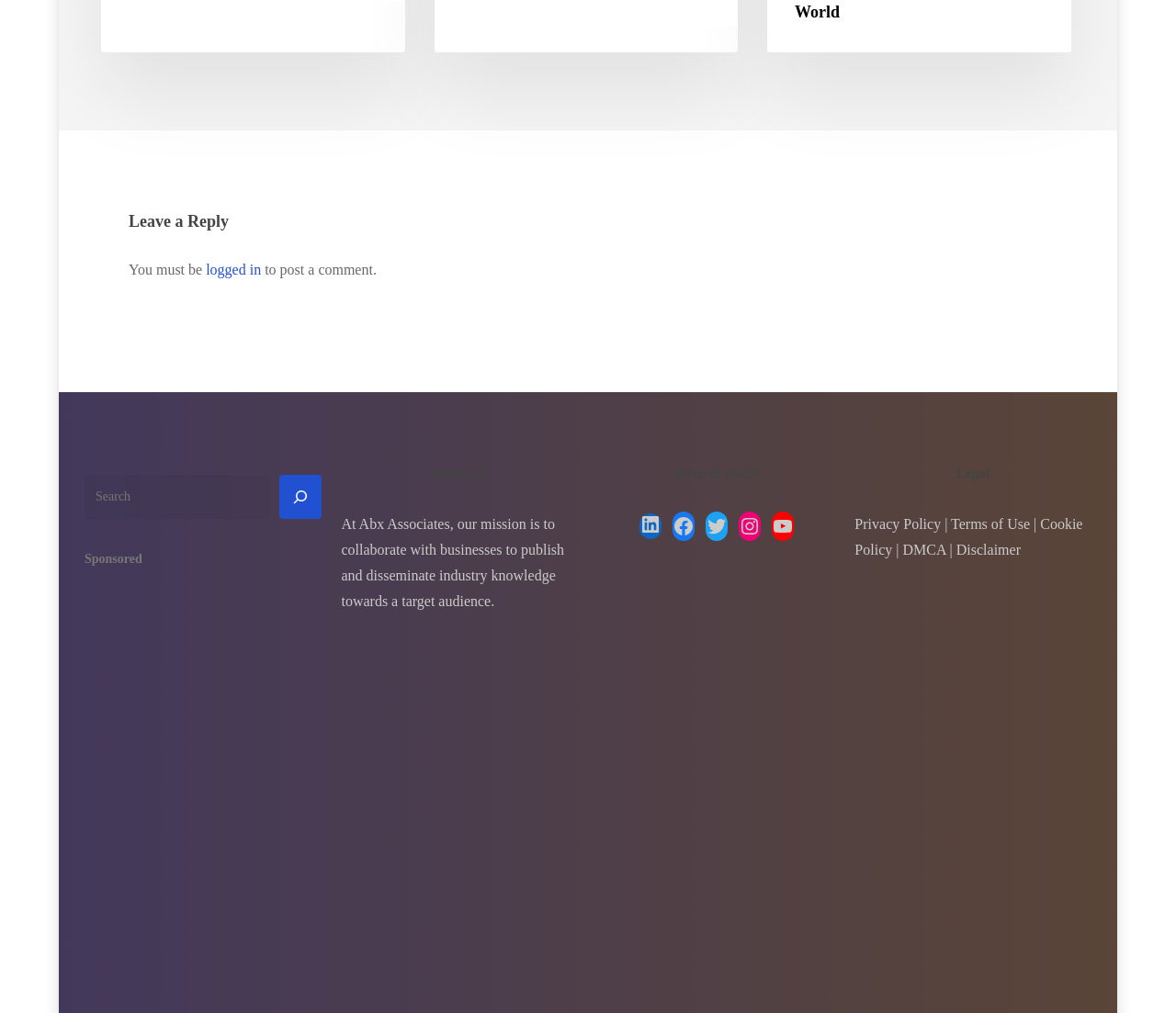What is the purpose of the search box? From the image, respond with a single word or brief phrase.

Search